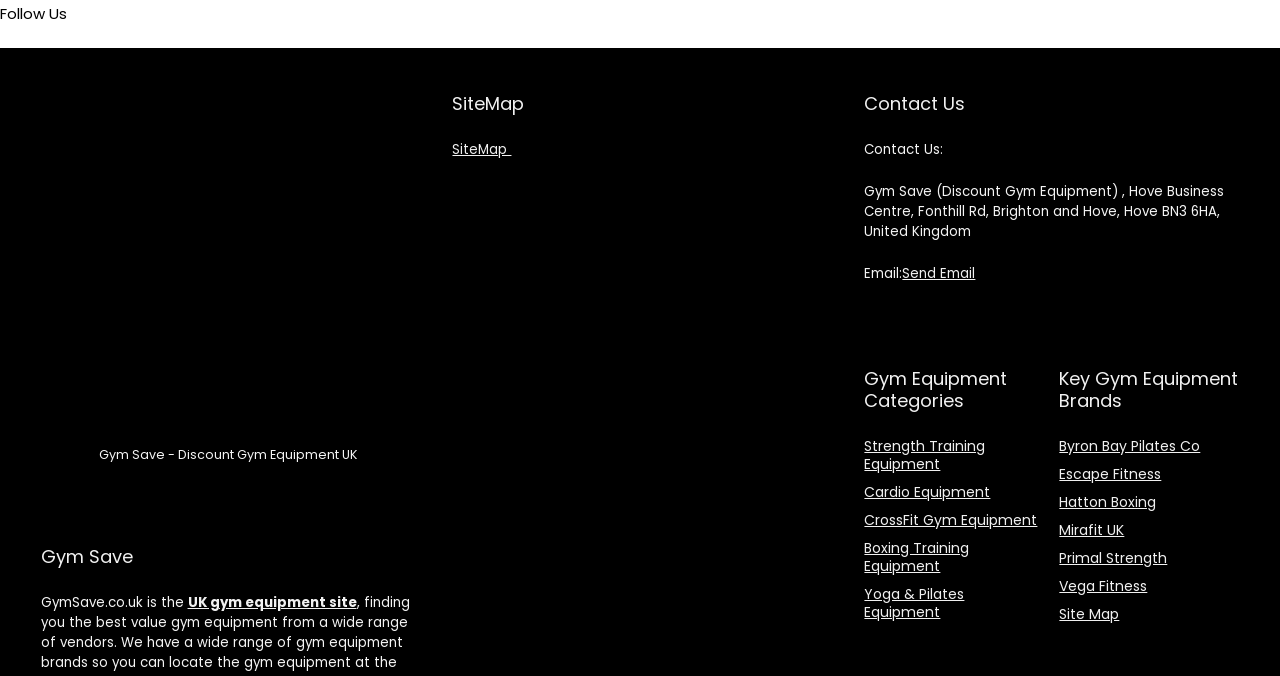How many gym equipment brands are listed?
Please respond to the question with a detailed and thorough explanation.

The number of gym equipment brands can be found by counting the link elements under the StaticText element with the text 'Key Gym Equipment Brands'. There are 6 link elements: 'Byron Bay Pilates Co', 'Escape Fitness', 'Hatton Boxing', 'Mirafit UK', 'Primal Strength', and 'Vega Fitness'.